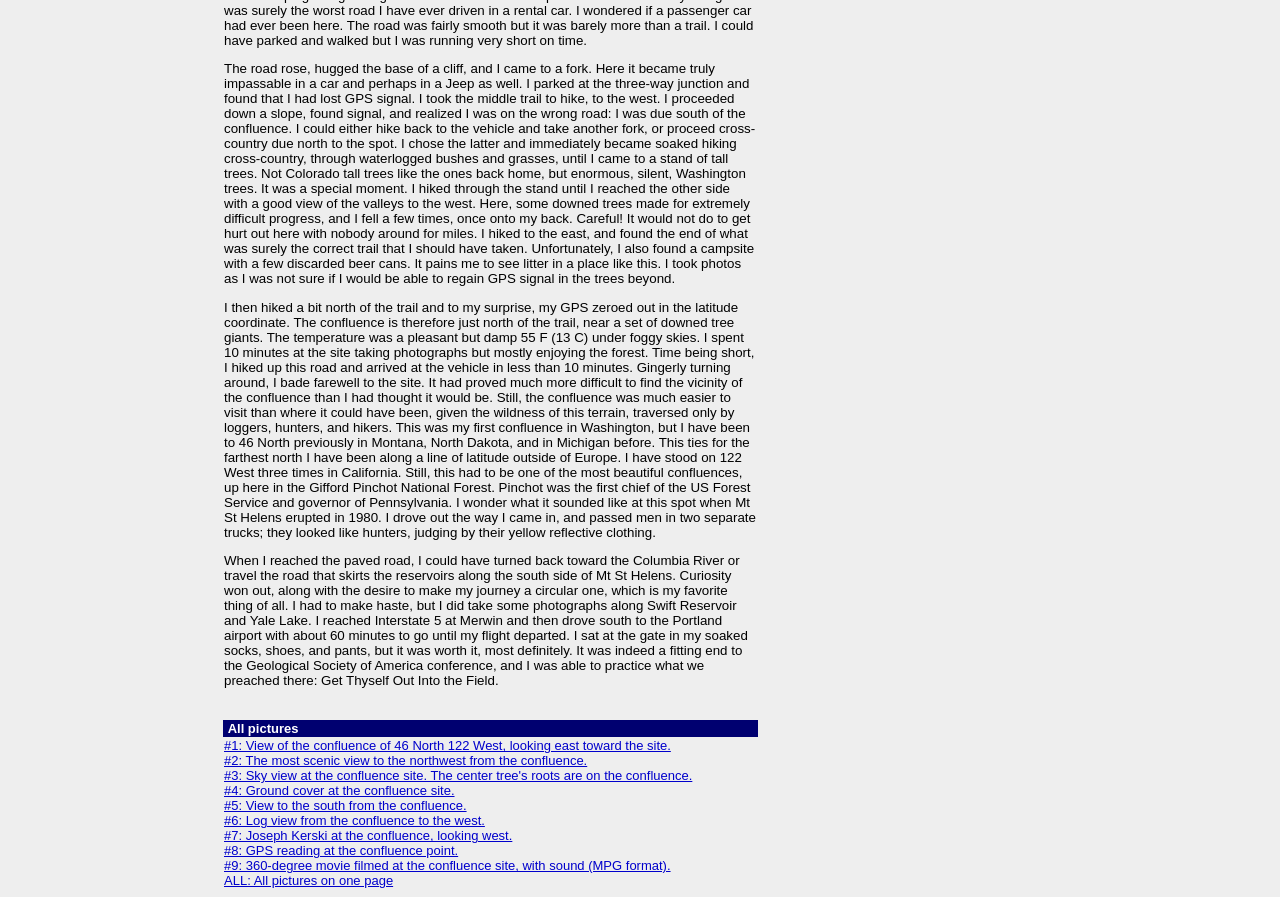Please locate the bounding box coordinates for the element that should be clicked to achieve the following instruction: "Watch the 360-degree movie filmed at the confluence site". Ensure the coordinates are given as four float numbers between 0 and 1, i.e., [left, top, right, bottom].

[0.175, 0.957, 0.524, 0.974]